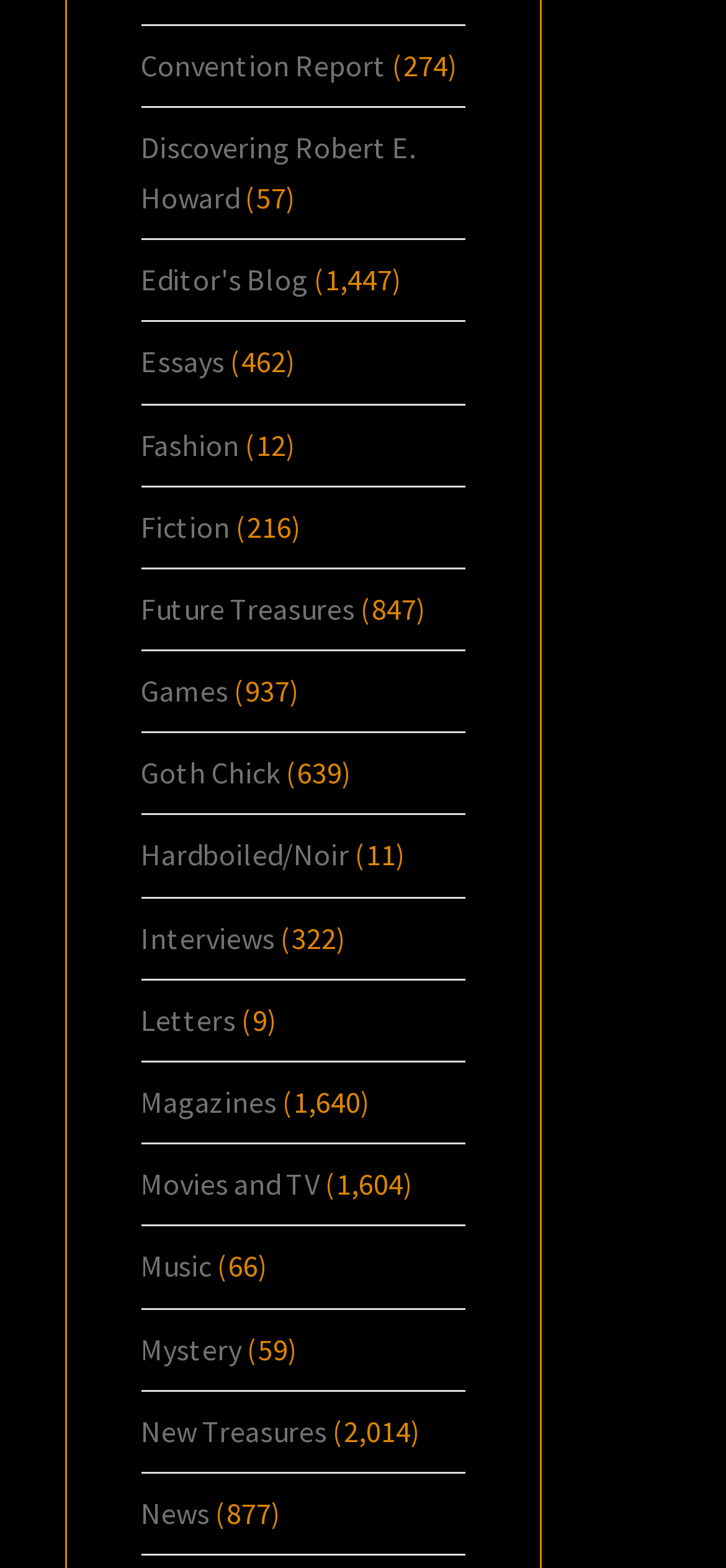Please locate the clickable area by providing the bounding box coordinates to follow this instruction: "Check out Fiction".

[0.194, 0.324, 0.317, 0.347]